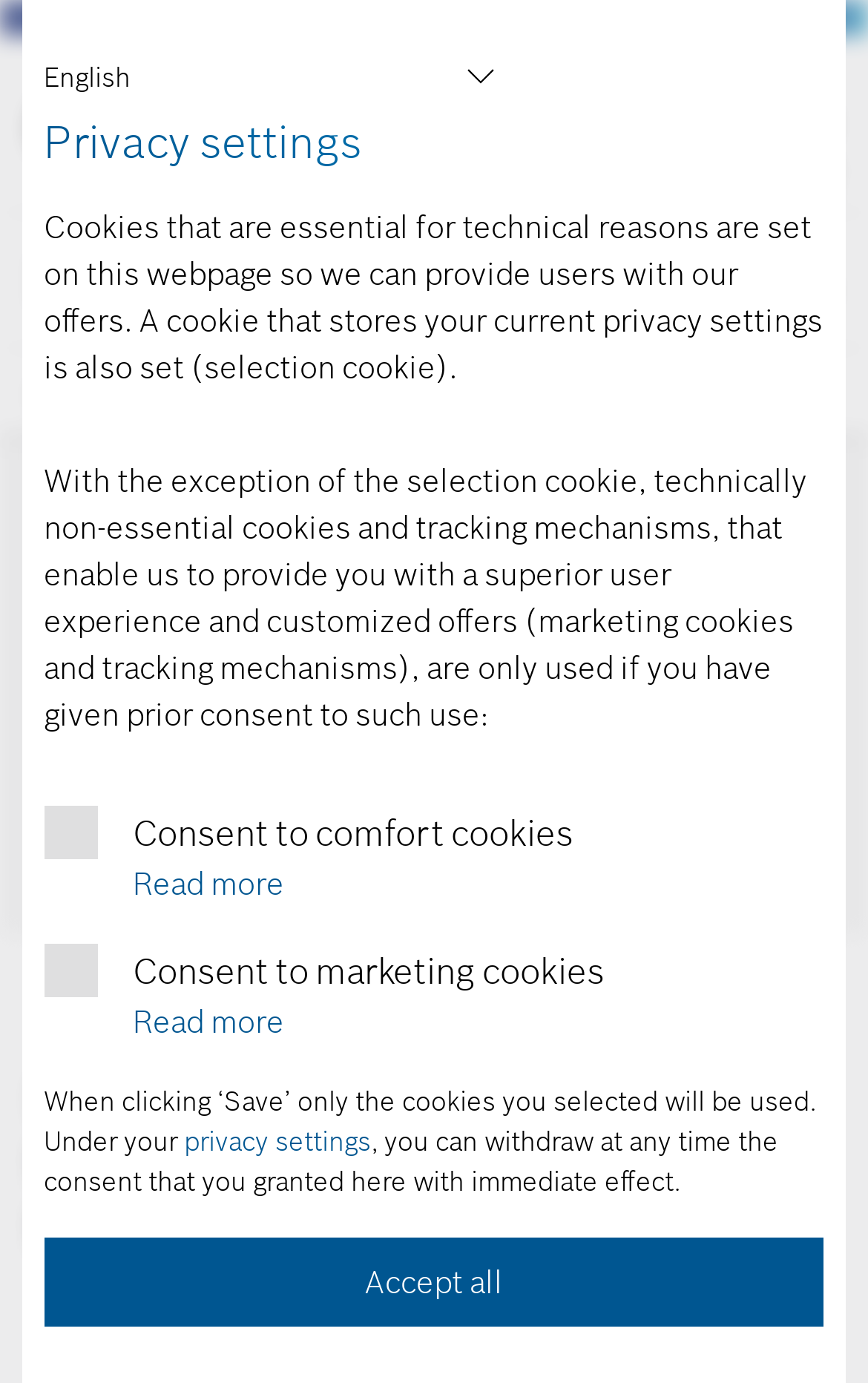Use a single word or phrase to answer the question:
What is the text of the alert message?

No text